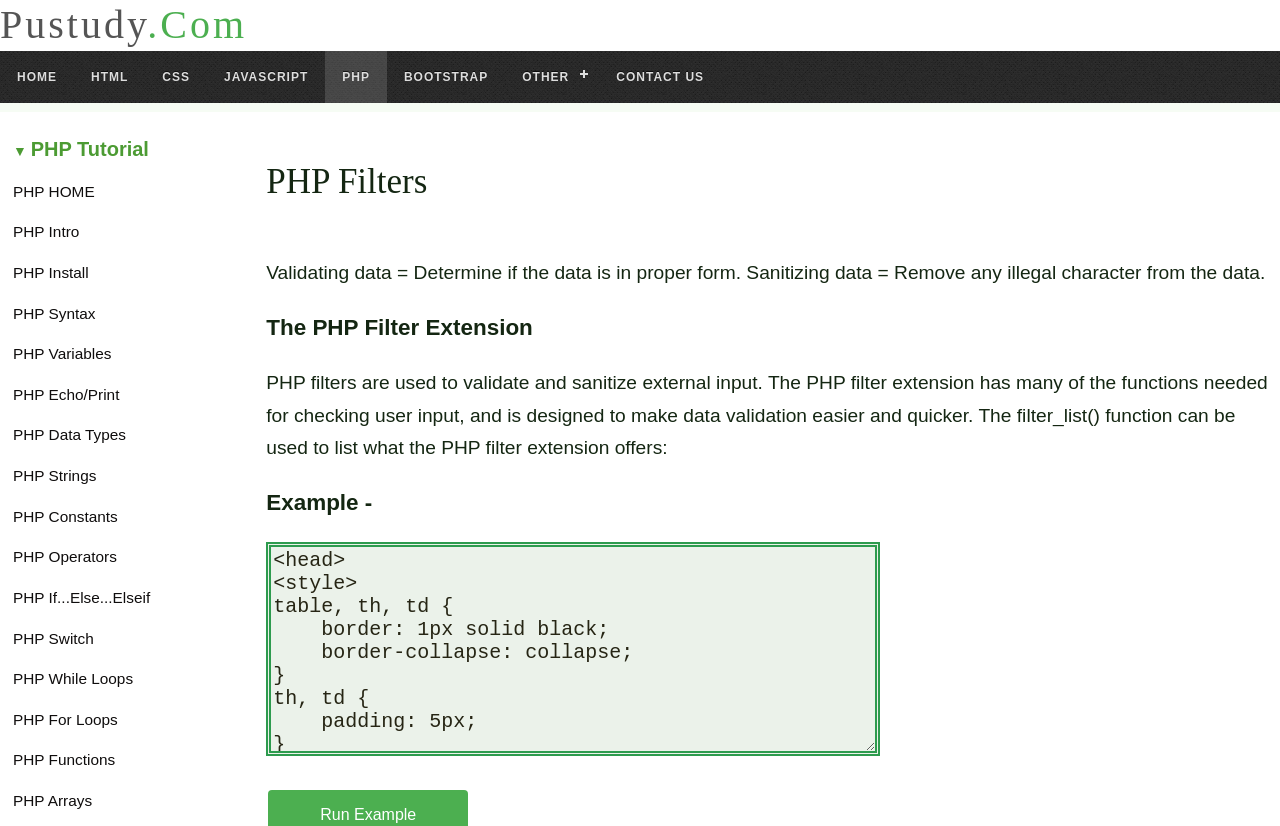Offer a comprehensive description of the webpage’s content and structure.

The webpage is about PHP Filters, with a prominent heading at the top center of the page. At the top left, there is a row of links to other web development topics, including Pustudy.Com, HOME, HTML, CSS, JAVASCRIPT, PHP, BOOTSTRAP, and OTHER, followed by a CONTACT US link. 

Below the links, there is a brief introduction to PHP Filters, explaining that they are used to validate and sanitize external input. This introduction is divided into two paragraphs, with the first paragraph describing the difference between validating and sanitizing data, and the second paragraph providing more information about the PHP filter extension and its functions.

Underneath the introduction, there is a heading titled "The PHP Filter Extension", followed by a detailed explanation of the extension's capabilities and a mention of the filter_list() function. 

Further down, there is an "Example" section, which includes a heading, a textbox, and a "Run Example »" link. The textbox is located below the "Example" heading, and the "Run Example »" link is positioned at the bottom center of the page.

At the top right, there is a smaller heading titled "PHP Tutorial", which appears to be a secondary or related topic.